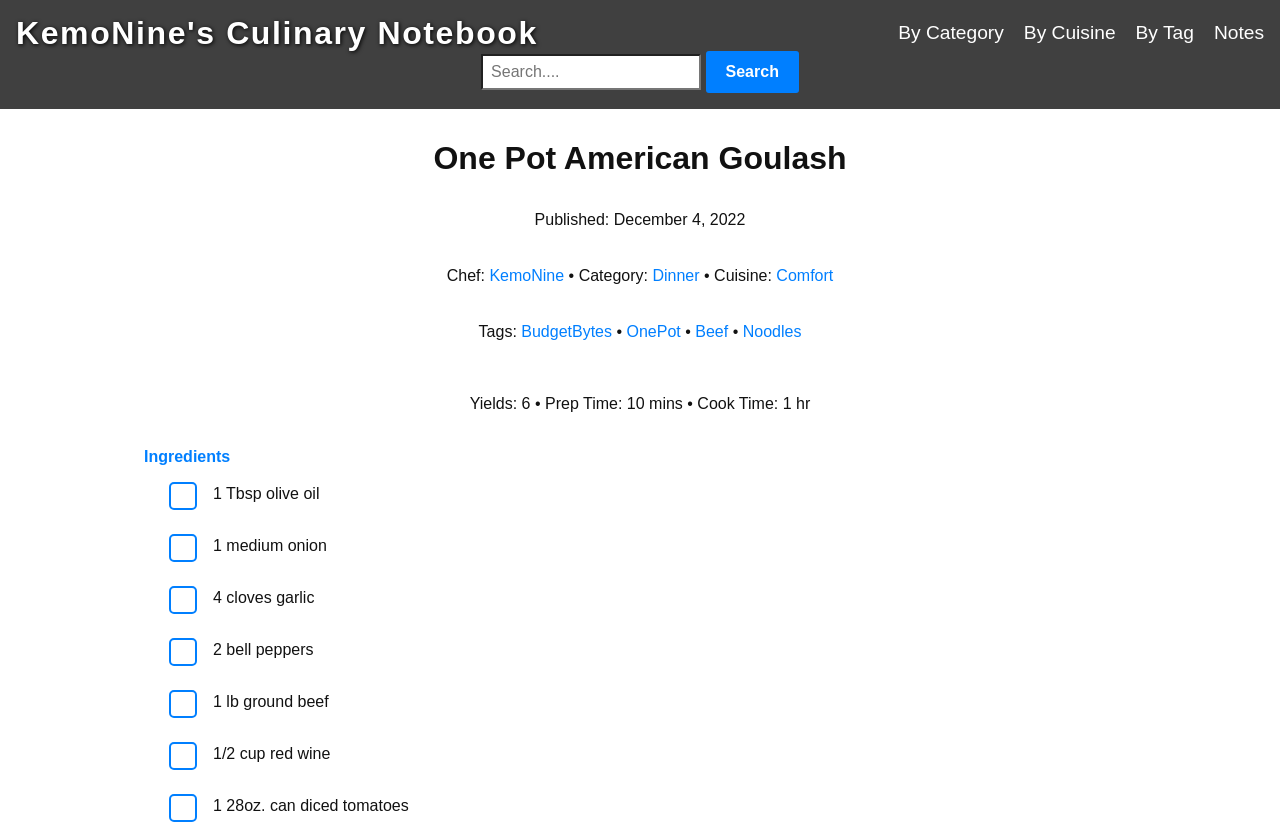Provide a one-word or short-phrase answer to the question:
How many servings does the recipe yield?

6